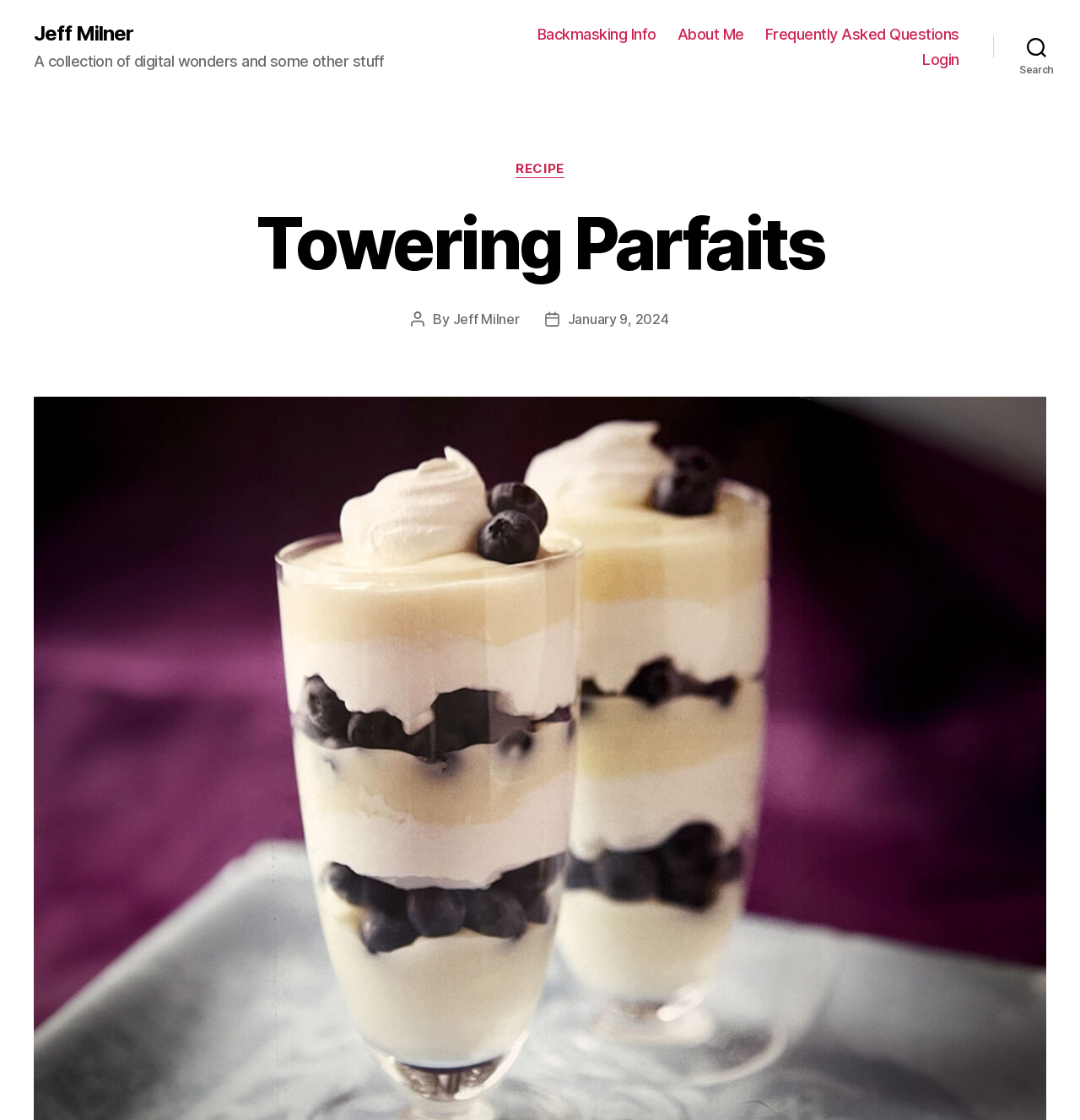Give a one-word or phrase response to the following question: What is the category of the post?

RECIPE